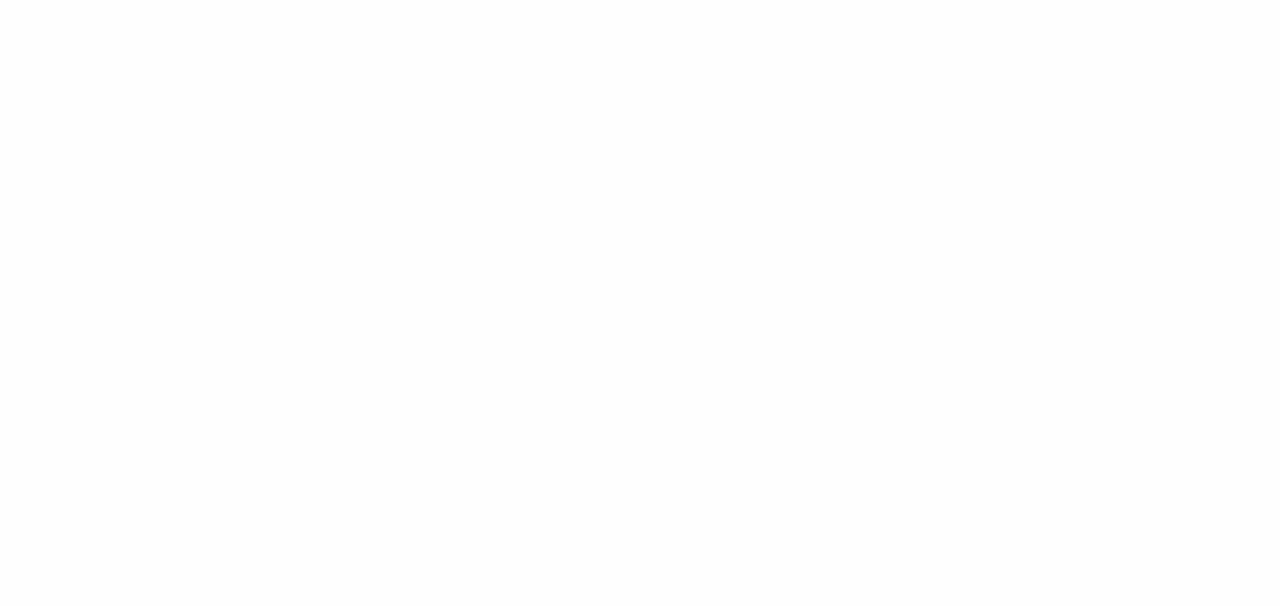Find the bounding box coordinates of the element to click in order to complete the given instruction: "Tweet at me."

None